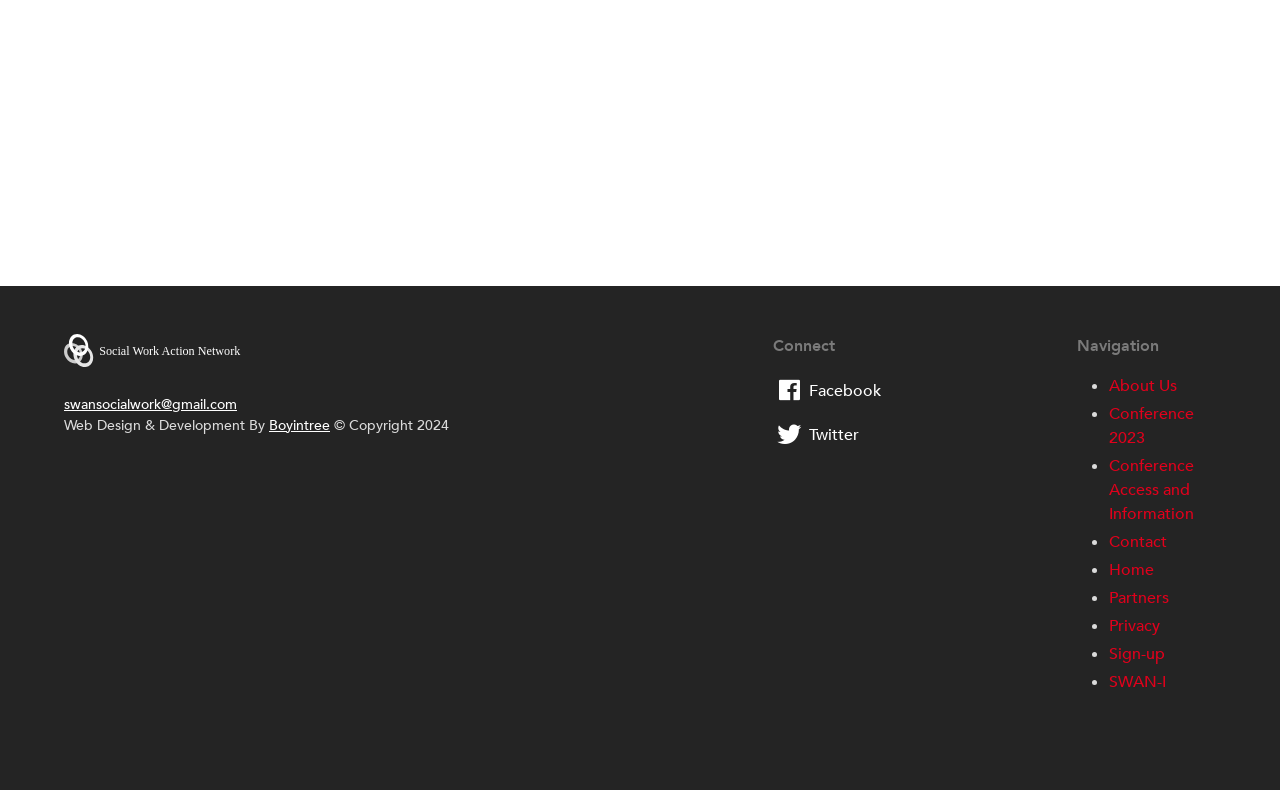Determine the coordinates of the bounding box that should be clicked to complete the instruction: "Read about mental health social workers protesting against cuts to staffing at the NHS Trust". The coordinates should be represented by four float numbers between 0 and 1: [left, top, right, bottom].

[0.238, 0.193, 0.295, 0.217]